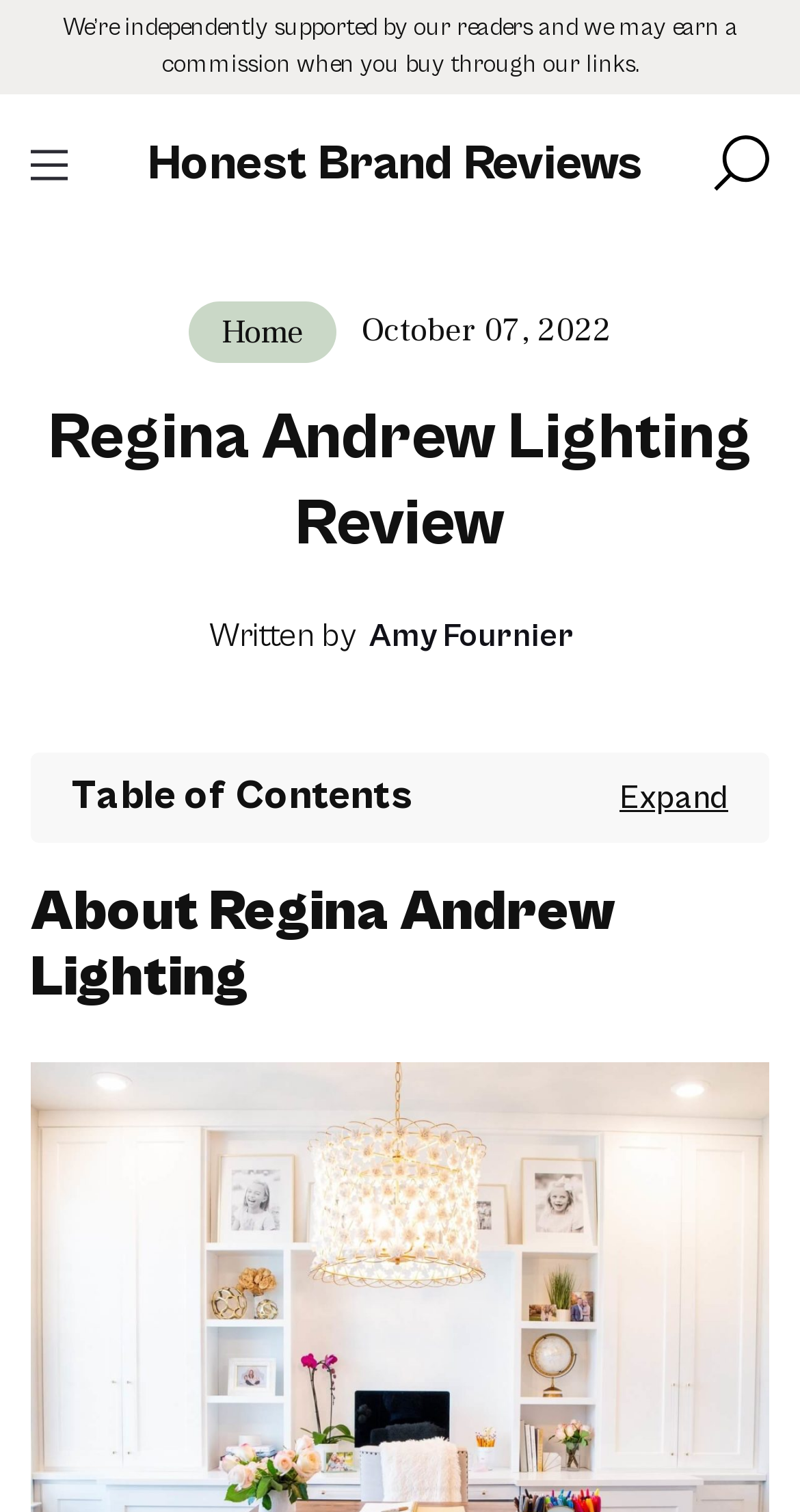What is the purpose of the 'Table of Contents' section?
Kindly offer a comprehensive and detailed response to the question.

The 'Table of Contents' section is likely provided to help readers navigate the review and quickly find the information they are looking for, as it is a common feature in long-form content like reviews.